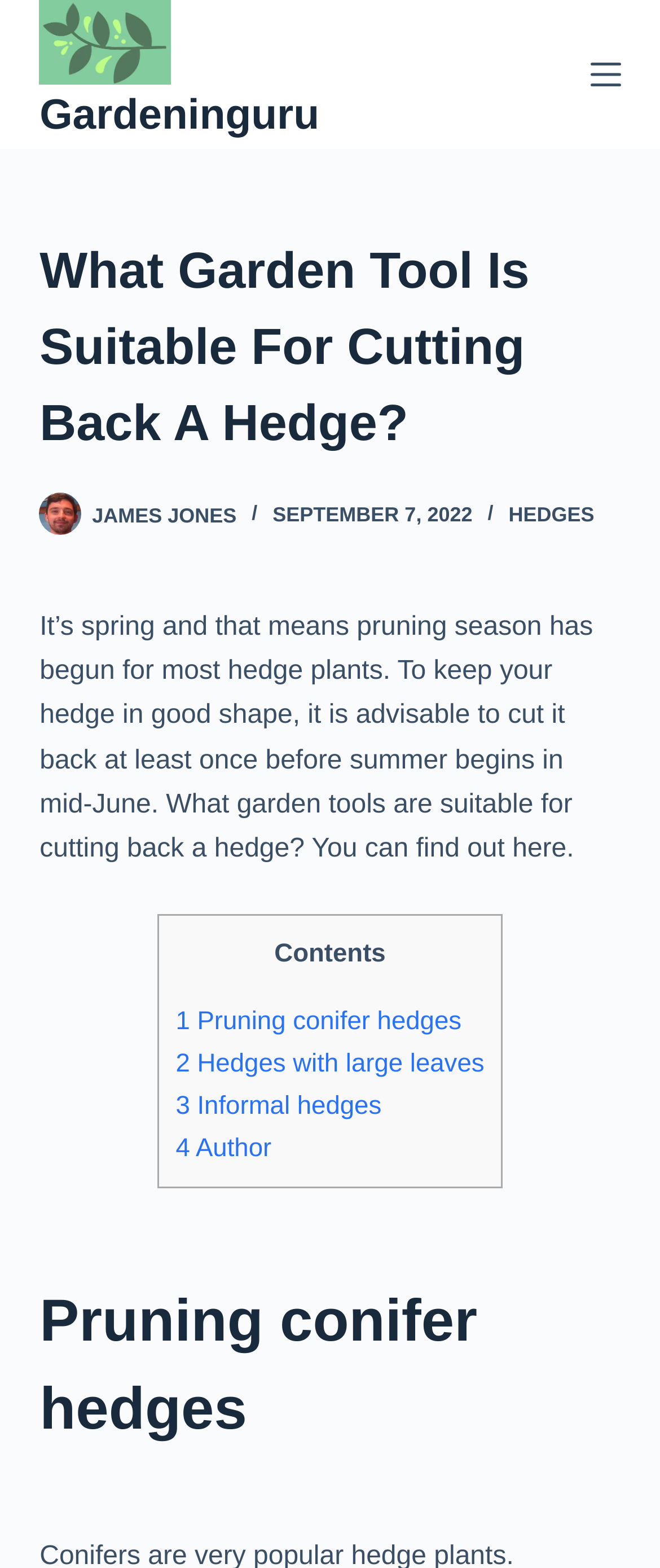Identify the bounding box coordinates of the element to click to follow this instruction: 'Click the 'Pruning conifer hedges' link'. Ensure the coordinates are four float values between 0 and 1, provided as [left, top, right, bottom].

[0.266, 0.642, 0.699, 0.661]